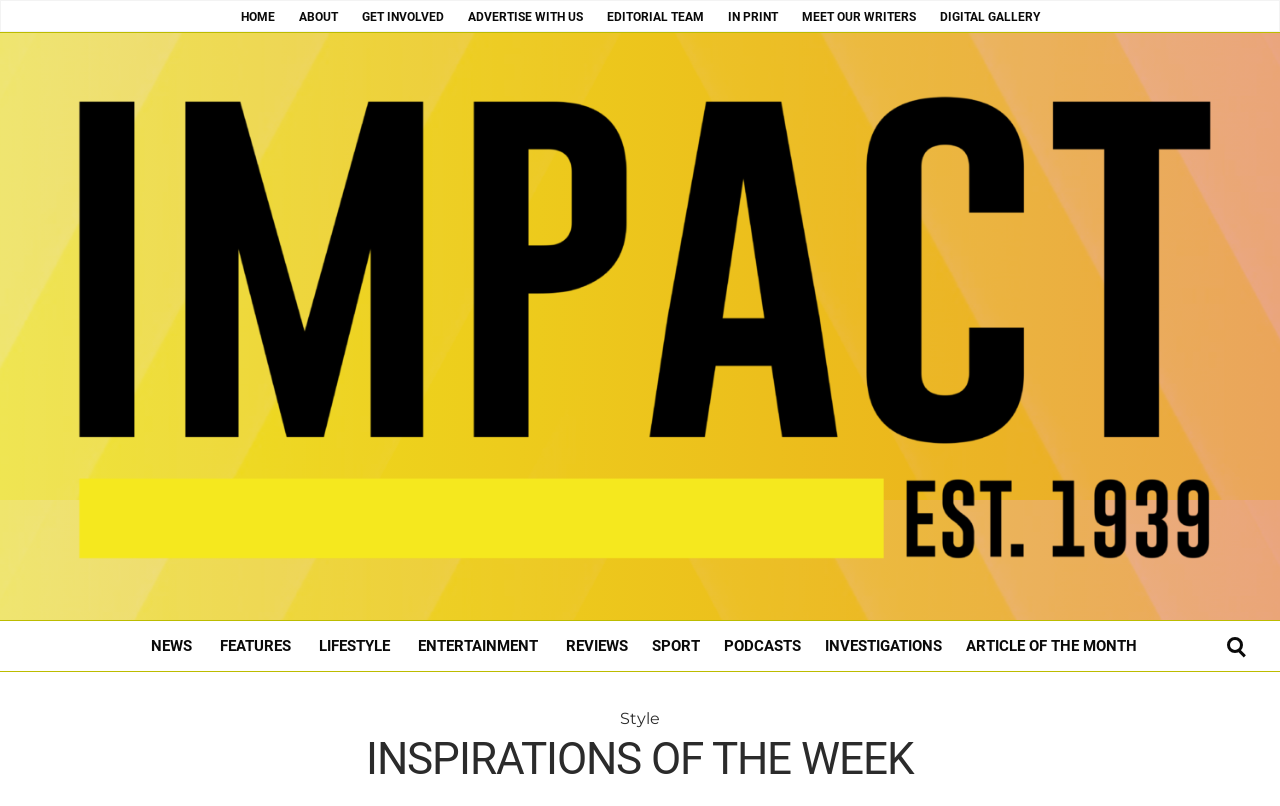Please identify the bounding box coordinates of the clickable area that will allow you to execute the instruction: "view the digital gallery".

[0.734, 0.012, 0.812, 0.03]